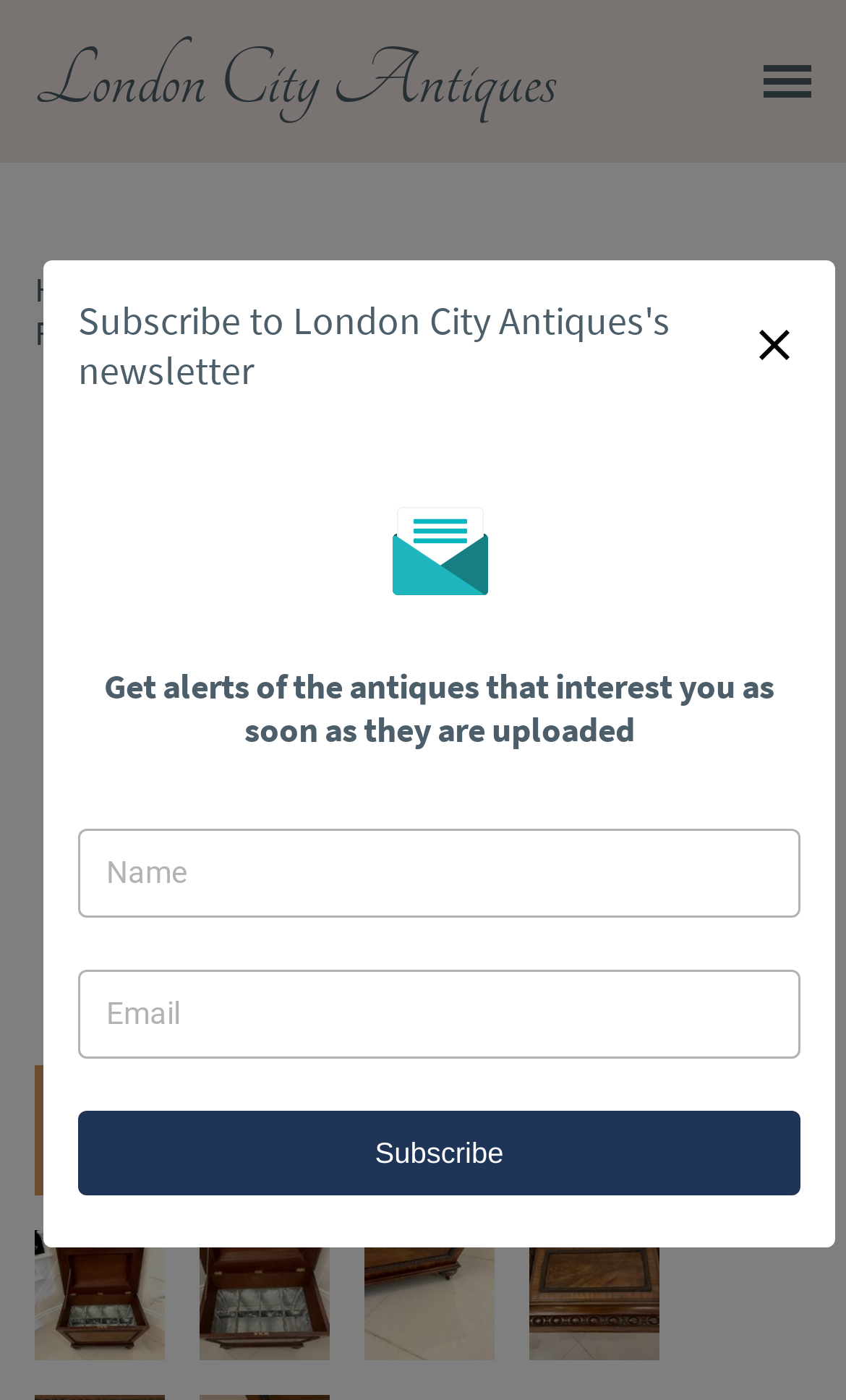Please find and generate the text of the main header of the webpage.

Fine Antique William IV Carved Mahogany Wine Cooler